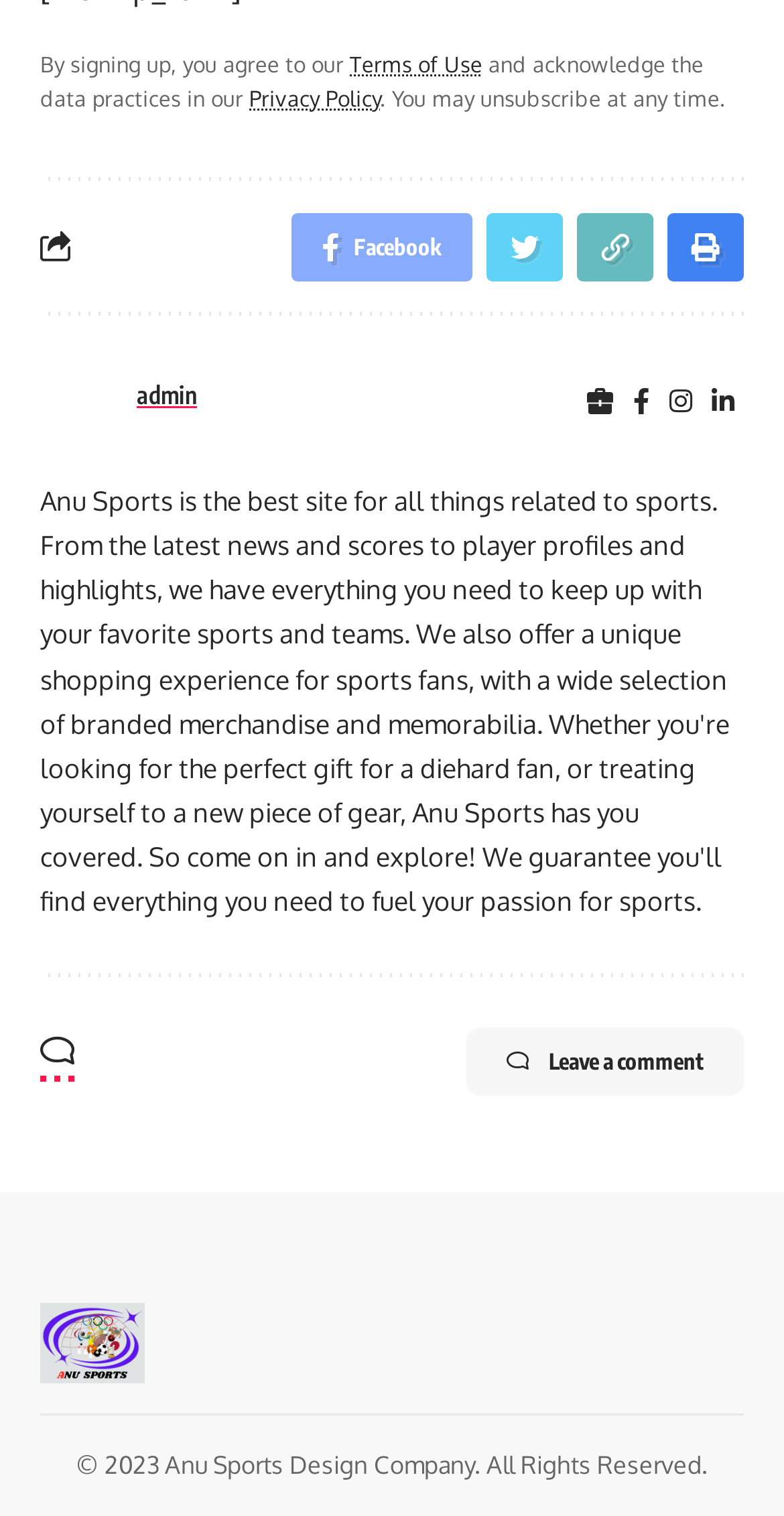Please provide a comprehensive answer to the question below using the information from the image: What is the purpose of the link 'Leave a comment'?

The link 'Leave a comment' is likely intended to allow users to leave a comment or feedback on the webpage or a specific article. This link is located near the bottom of the page, suggesting that it may be related to a blog post or article.